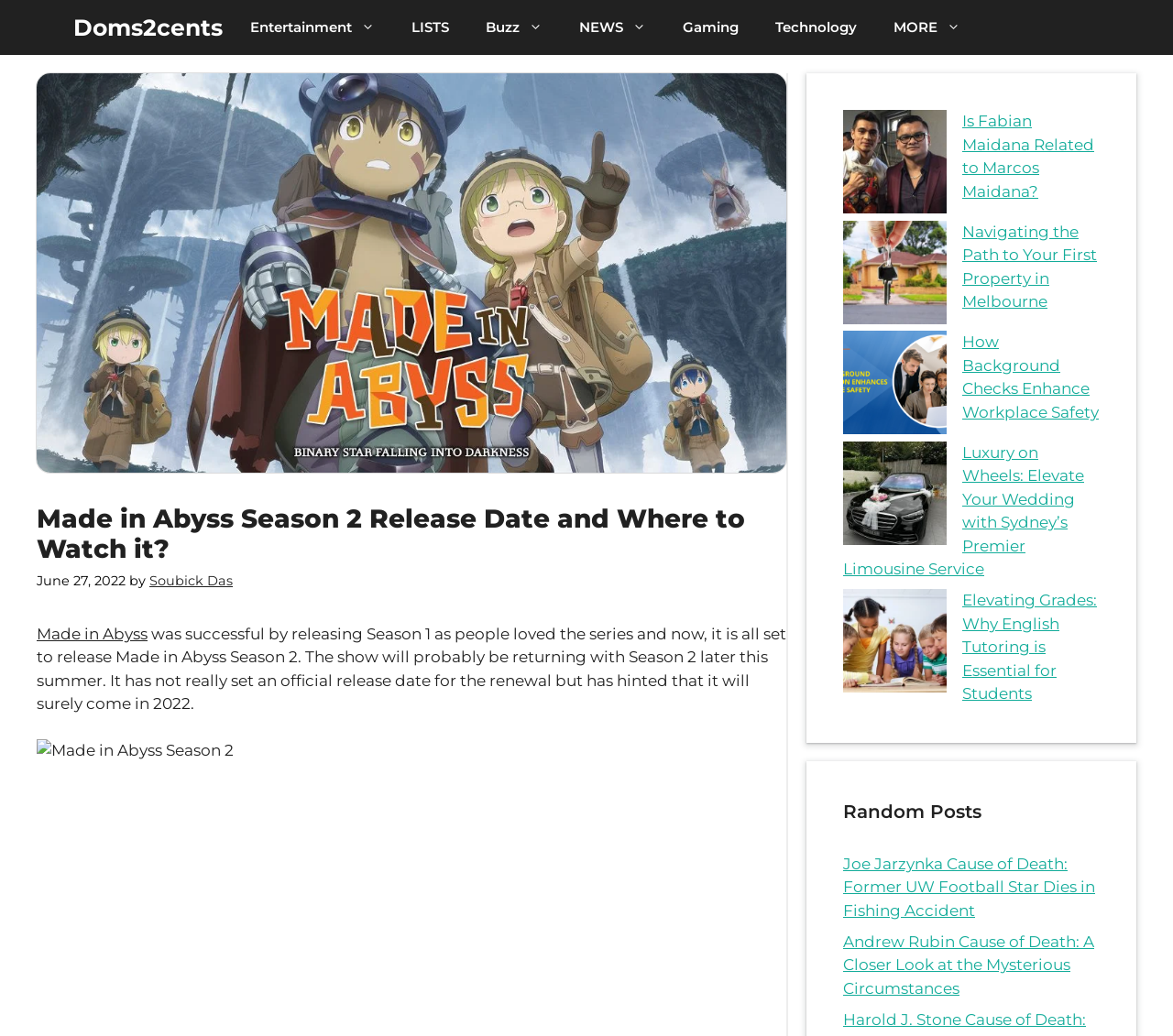Please specify the bounding box coordinates of the region to click in order to perform the following instruction: "Click on the 'Joe Jarzynka Cause of Death: Former UW Football Star Dies in Fishing Accident' link".

[0.719, 0.824, 0.934, 0.887]